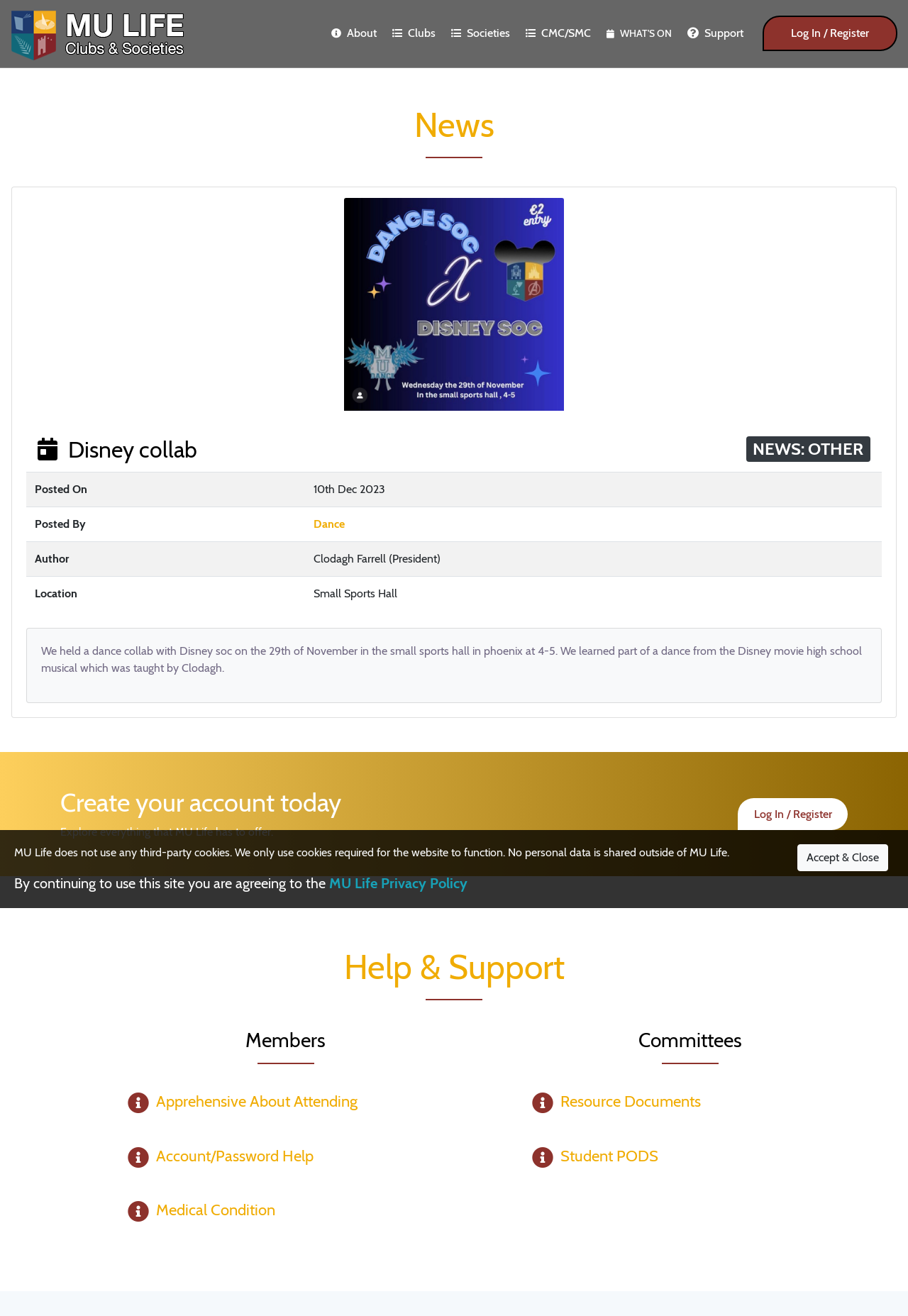Please identify the bounding box coordinates of the clickable area that will fulfill the following instruction: "View the 'News' section". The coordinates should be in the format of four float numbers between 0 and 1, i.e., [left, top, right, bottom].

[0.066, 0.08, 0.934, 0.111]